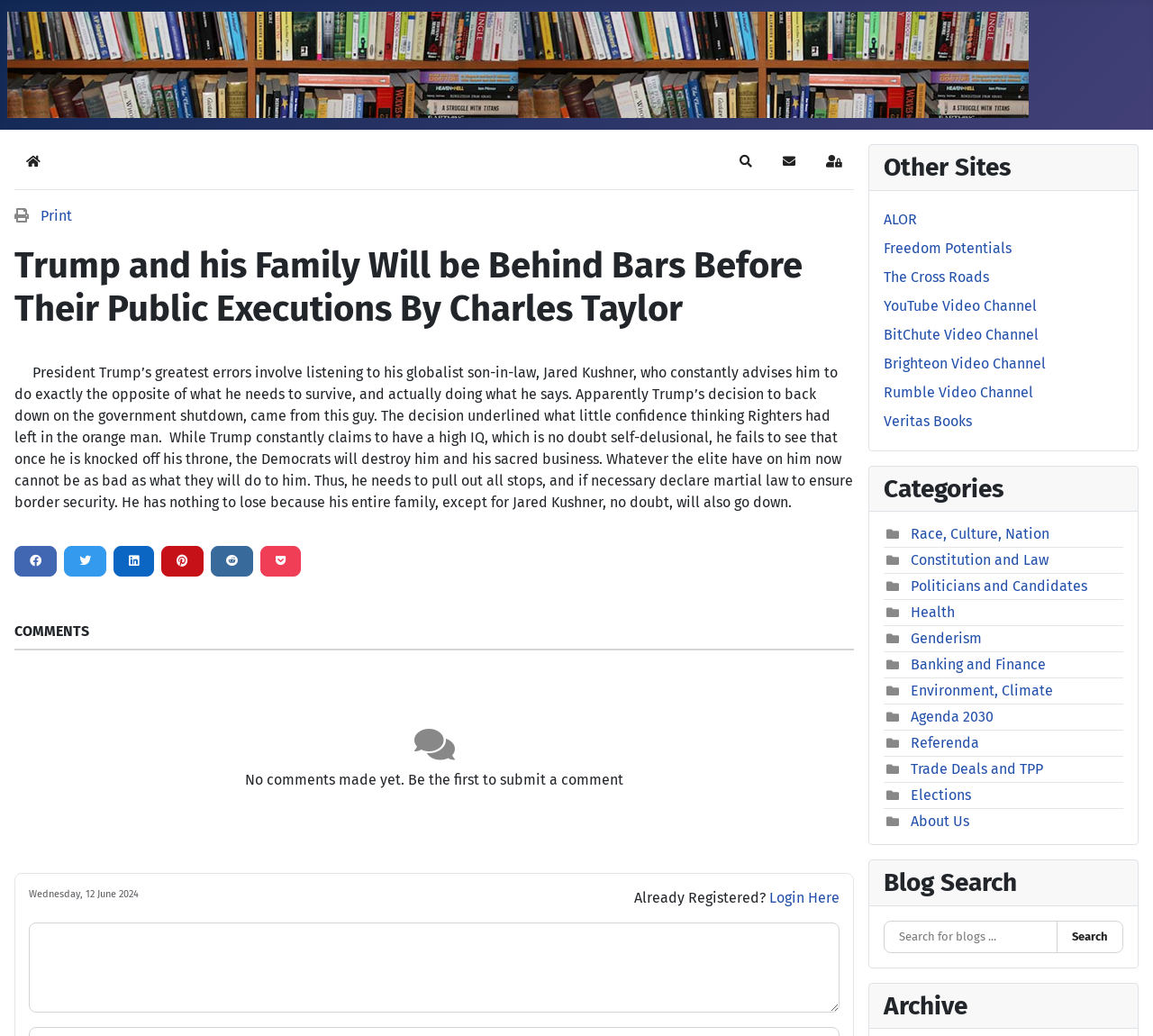What categories are available on the blog?
Provide a short answer using one word or a brief phrase based on the image.

Race, Culture, Nation, etc.